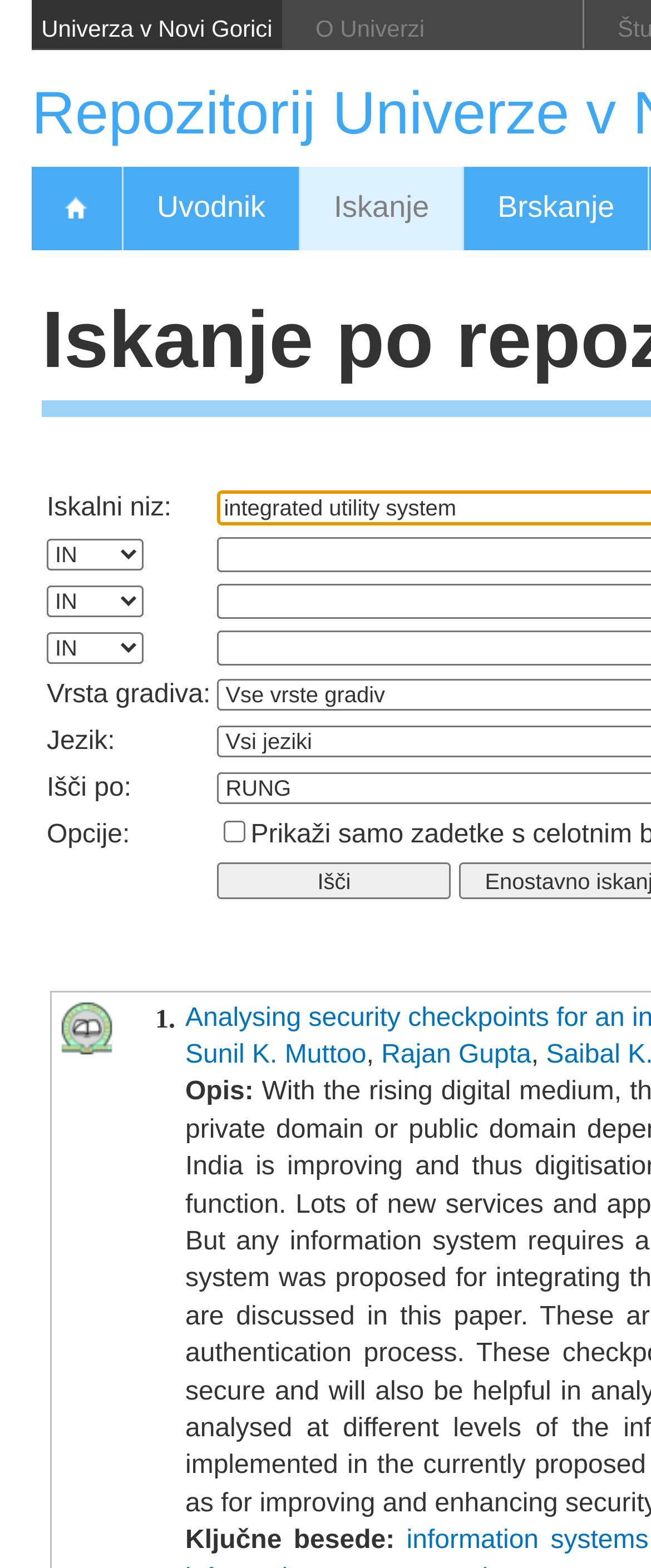How many search filters are available?
Please describe in detail the information shown in the image to answer the question.

By analyzing the webpage, I can see that there are five search filters available, namely 'Iskalni niz:', 'Vrsta gradiva:', 'Jezik:', 'Išči po:', and 'Opcije:'.